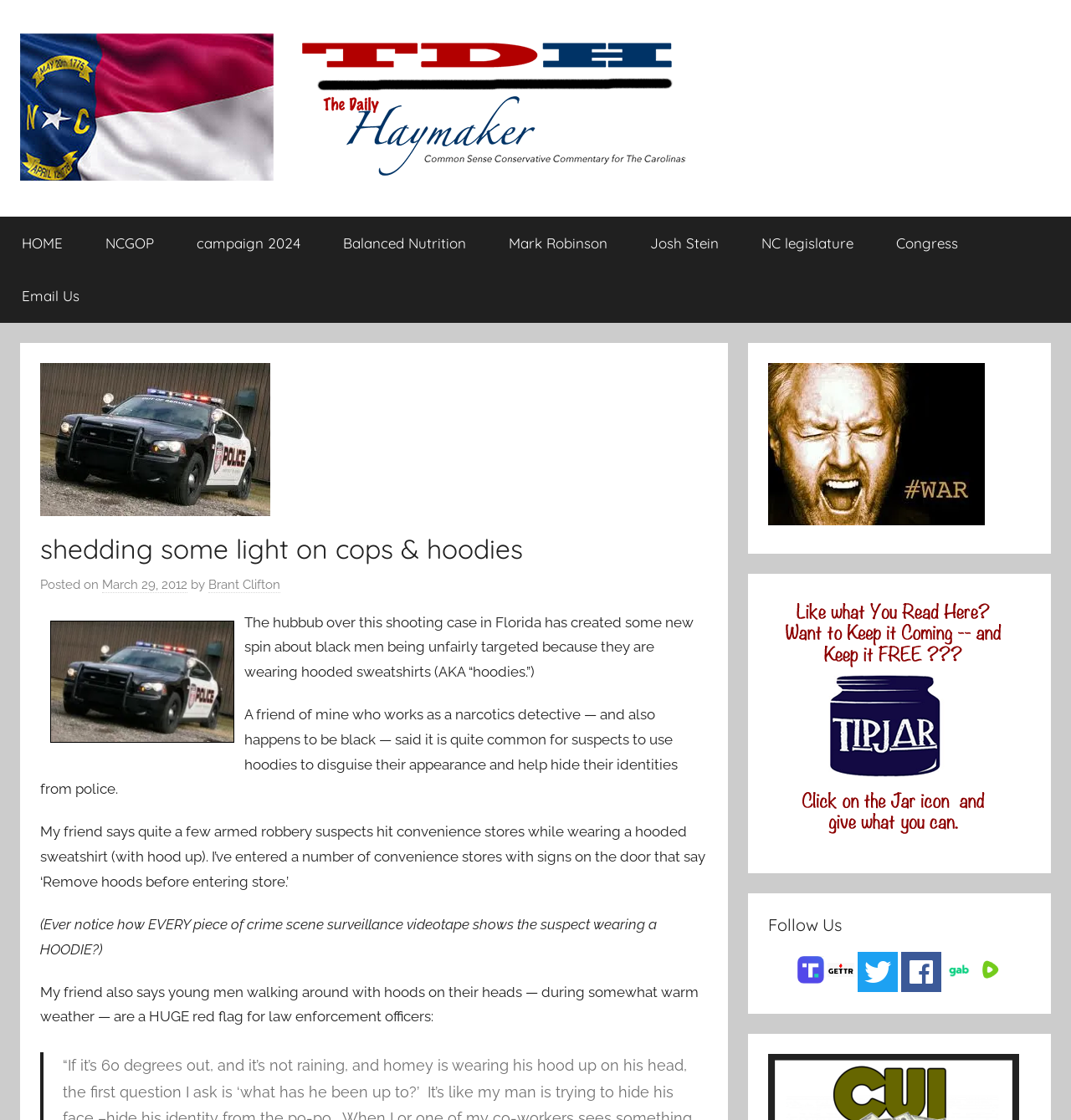Determine the heading of the webpage and extract its text content.

shedding some light on cops & hoodies